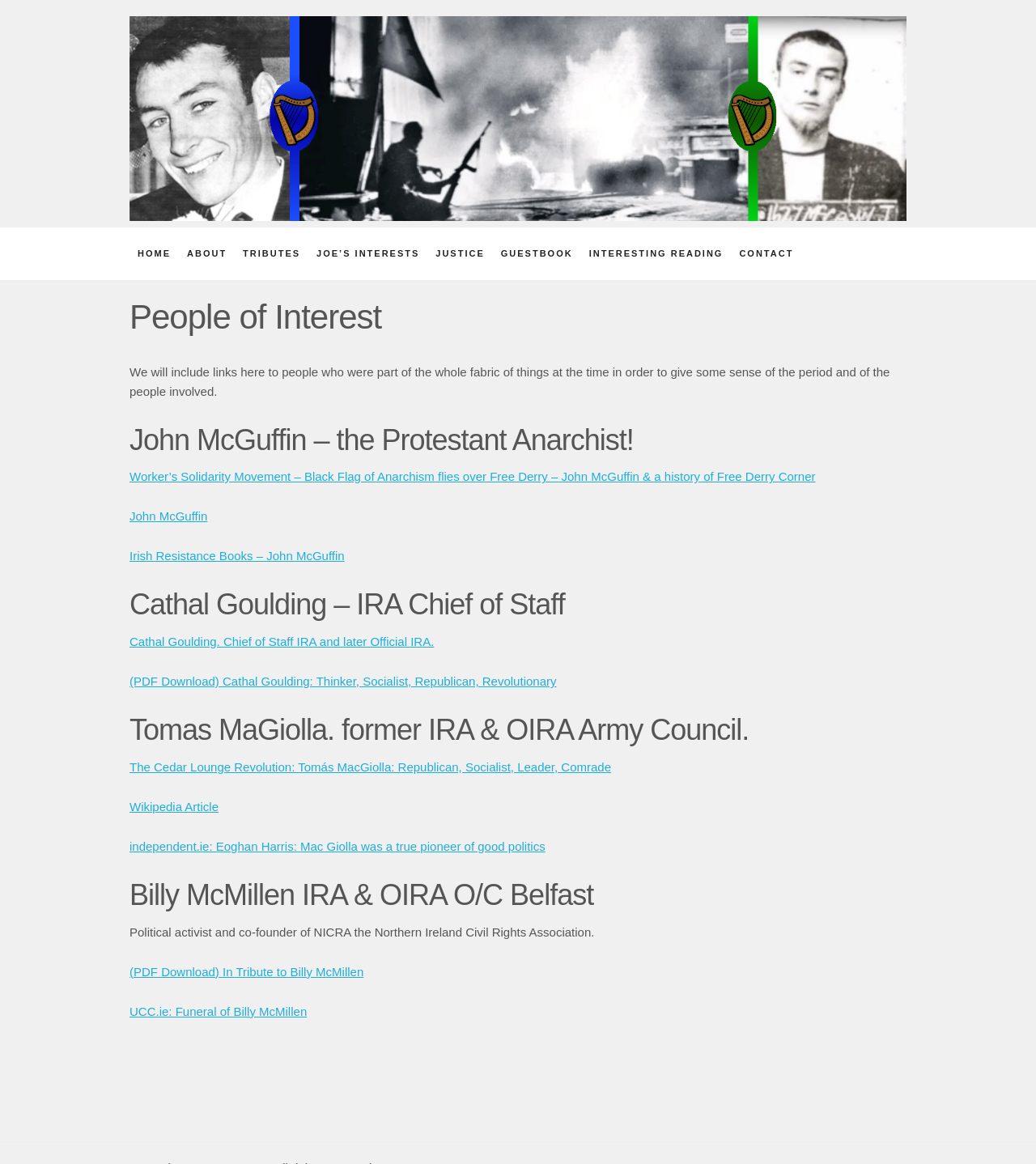Answer succinctly with a single word or phrase:
What is the first link in the navigation menu?

HOME